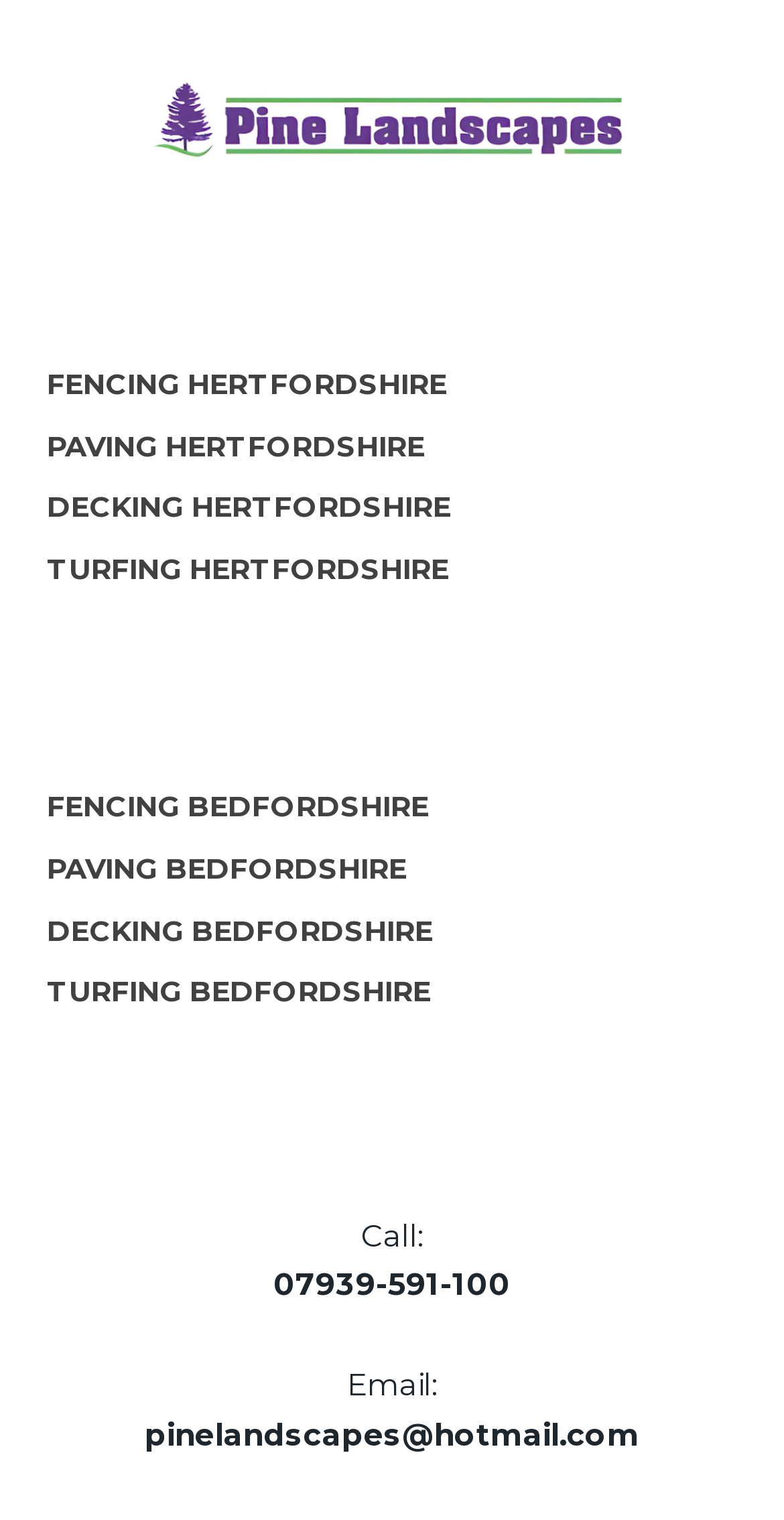Identify the bounding box for the UI element that is described as follows: "Paving Hertfordshire".

[0.028, 0.281, 0.972, 0.306]